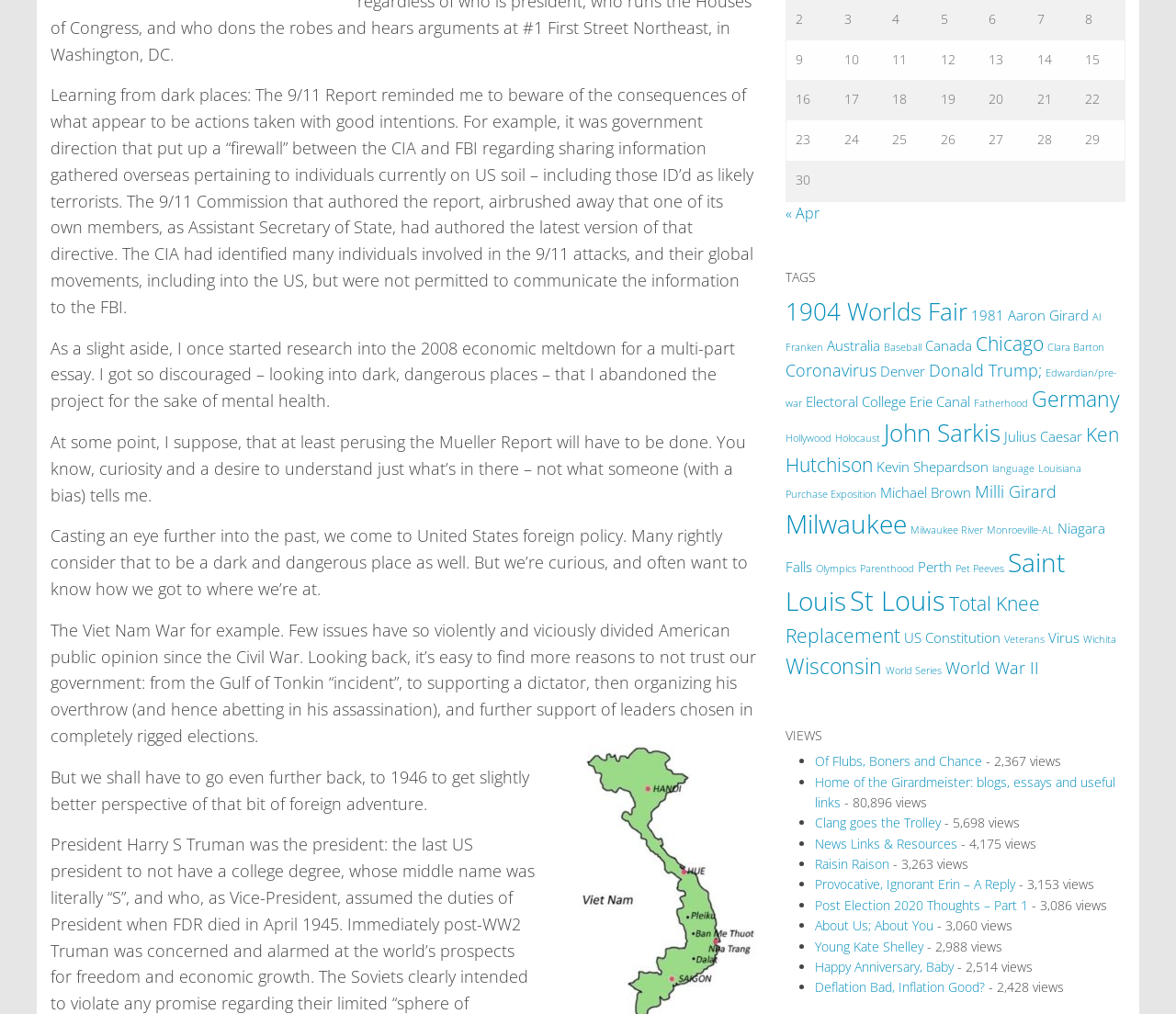Can you find the bounding box coordinates for the element to click on to achieve the instruction: "Navigate to the 'Saint Louis' page"?

[0.668, 0.537, 0.905, 0.61]